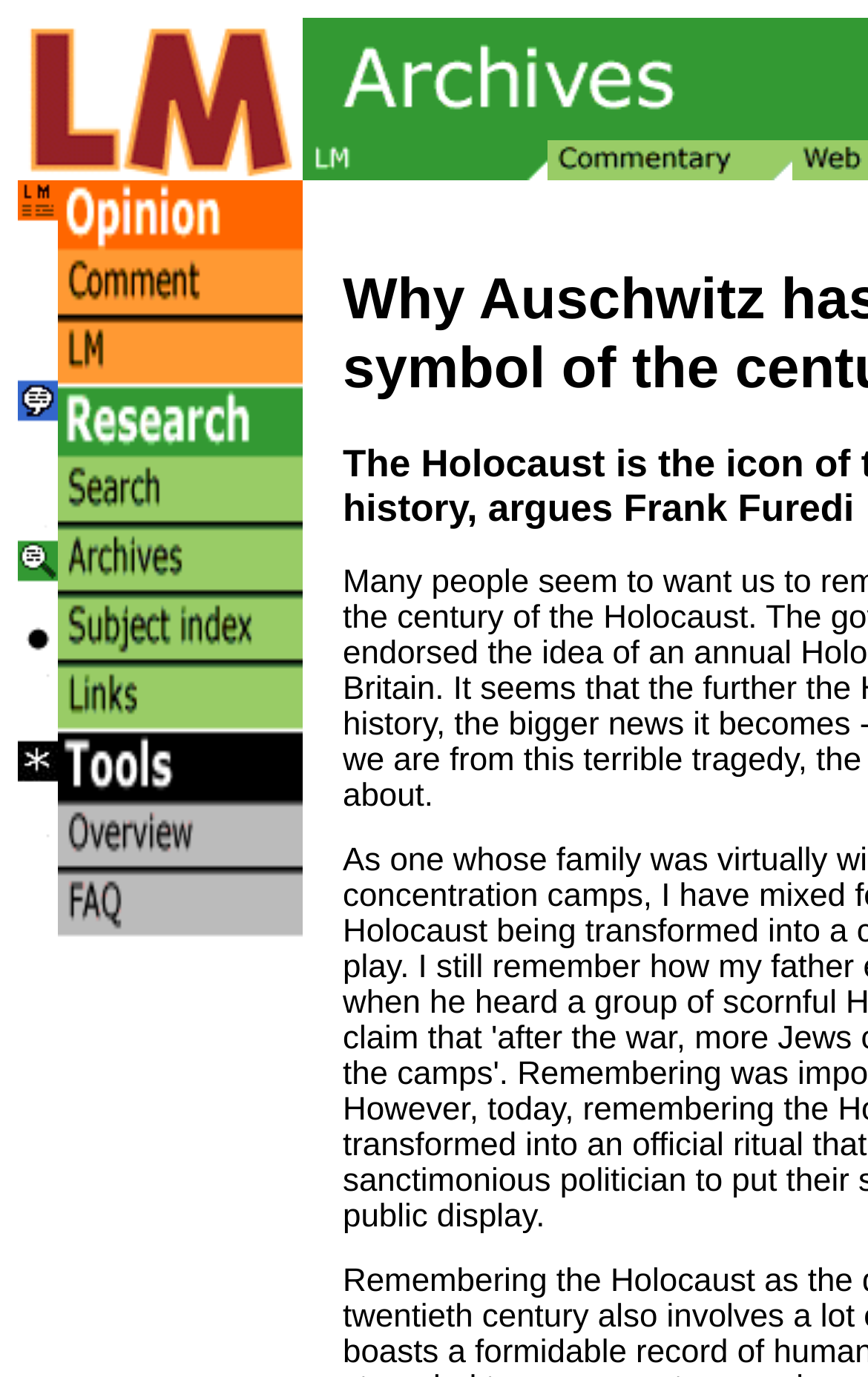Using the webpage screenshot, find the UI element described by alt="LM". Provide the bounding box coordinates in the format (top-left x, top-left y, bottom-right x, bottom-right y), ensuring all values are floating point numbers between 0 and 1.

[0.349, 0.11, 0.631, 0.137]